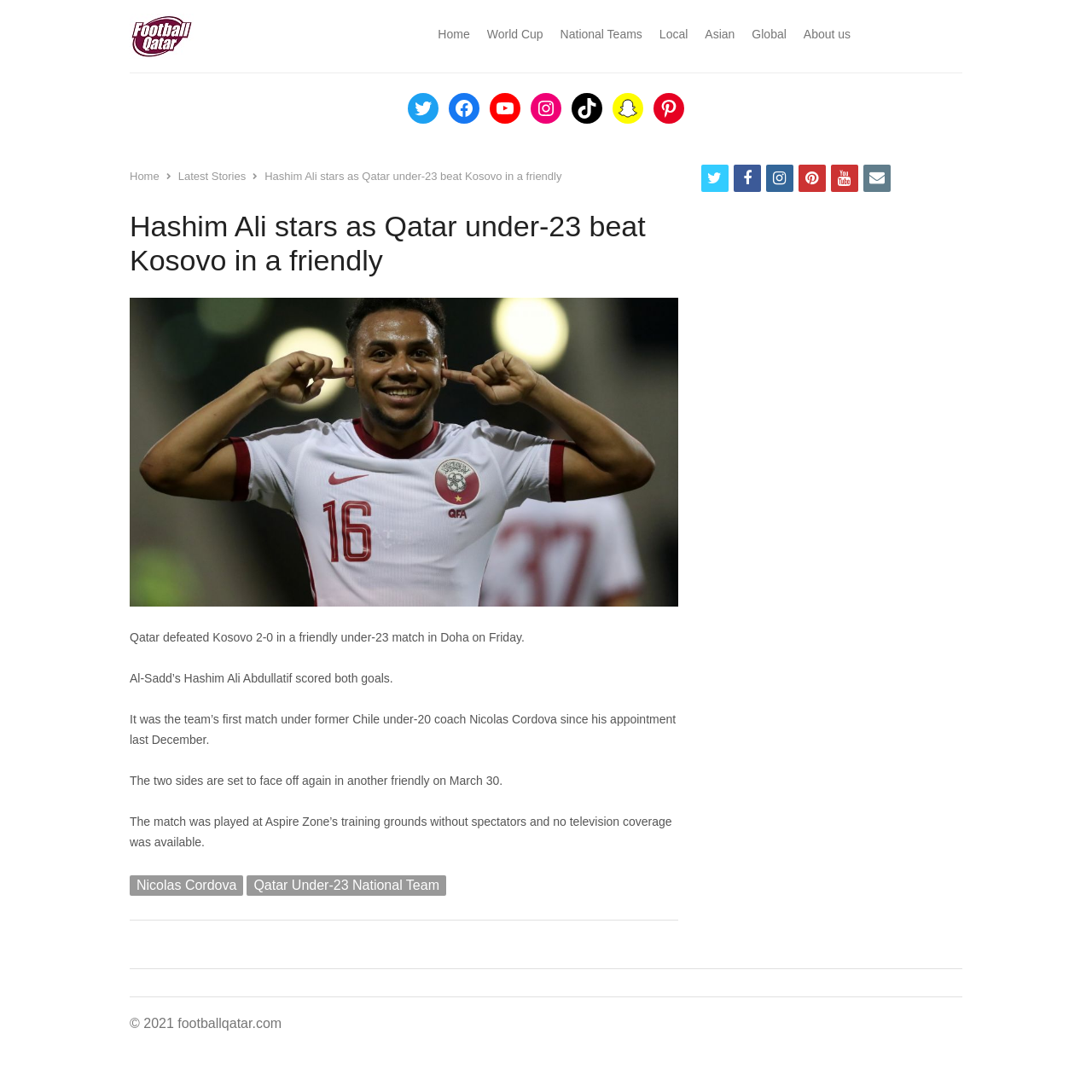Bounding box coordinates are given in the format (top-left x, top-left y, bottom-right x, bottom-right y). All values should be floating point numbers between 0 and 1. Provide the bounding box coordinate for the UI element described as: Local

[0.604, 0.012, 0.63, 0.05]